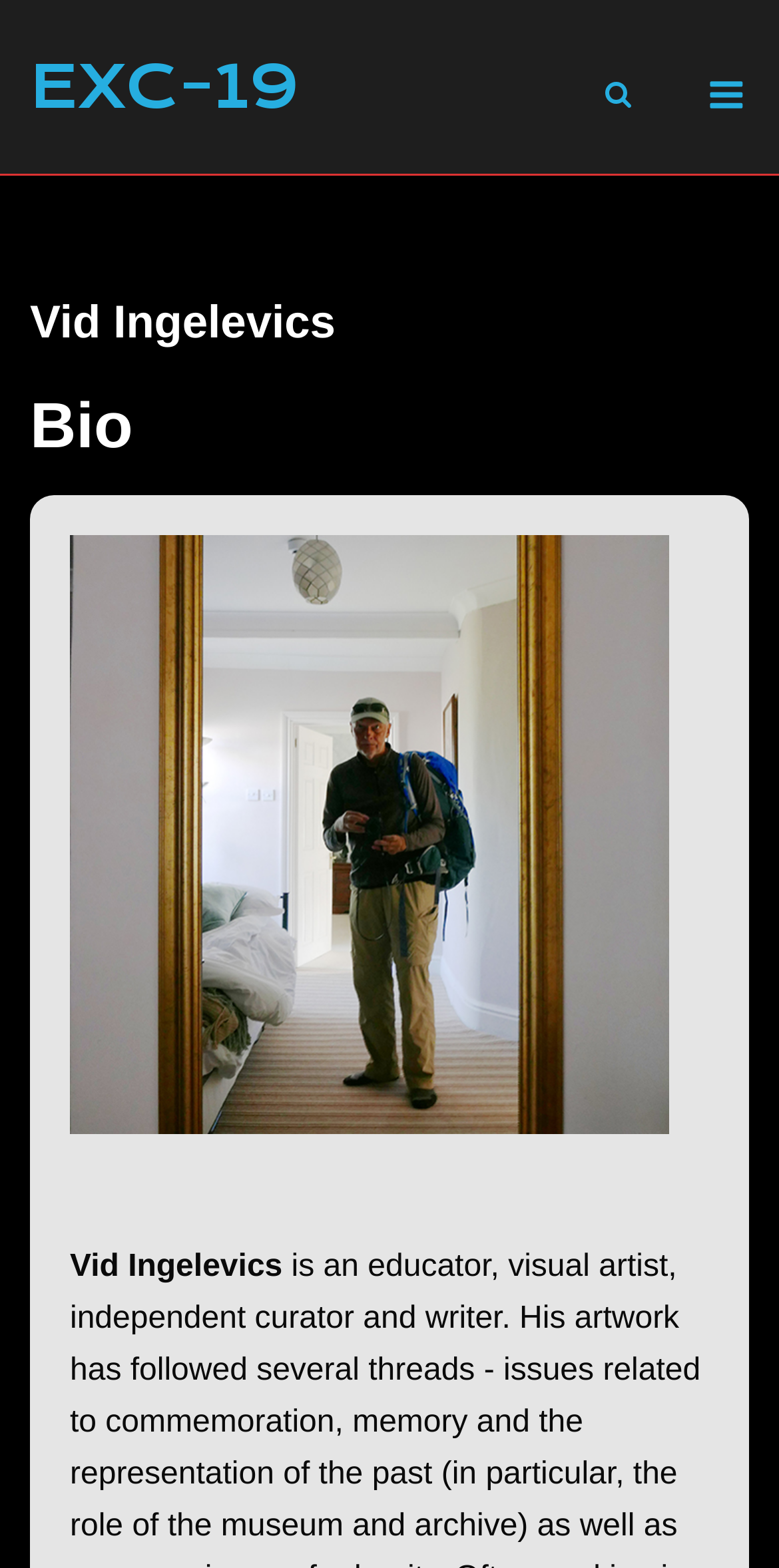Given the description "EXC-19", determine the bounding box of the corresponding UI element.

[0.038, 0.032, 0.387, 0.079]